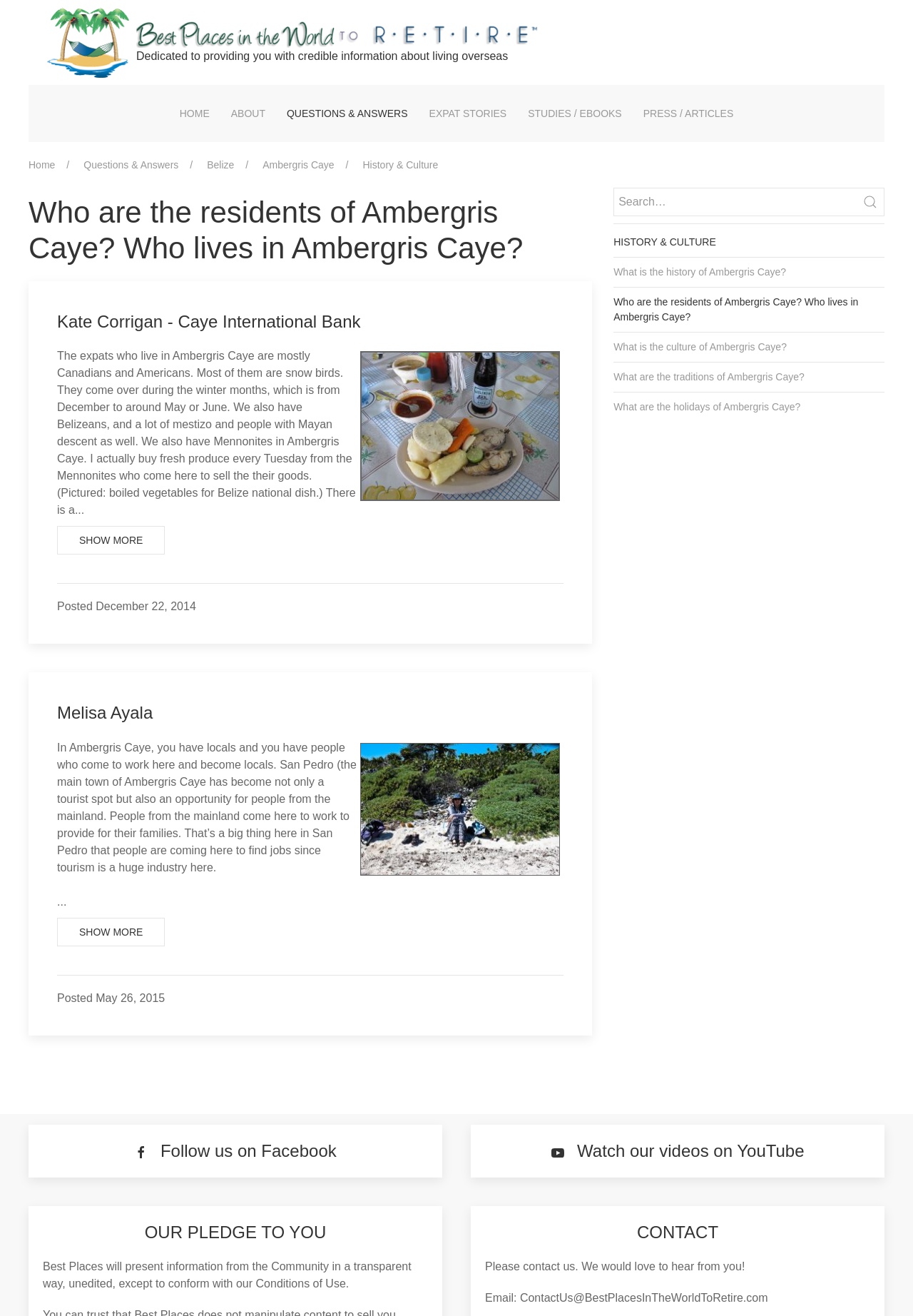Provide the bounding box coordinates of the HTML element described by the text: "More China News". The coordinates should be in the format [left, top, right, bottom] with values between 0 and 1.

None